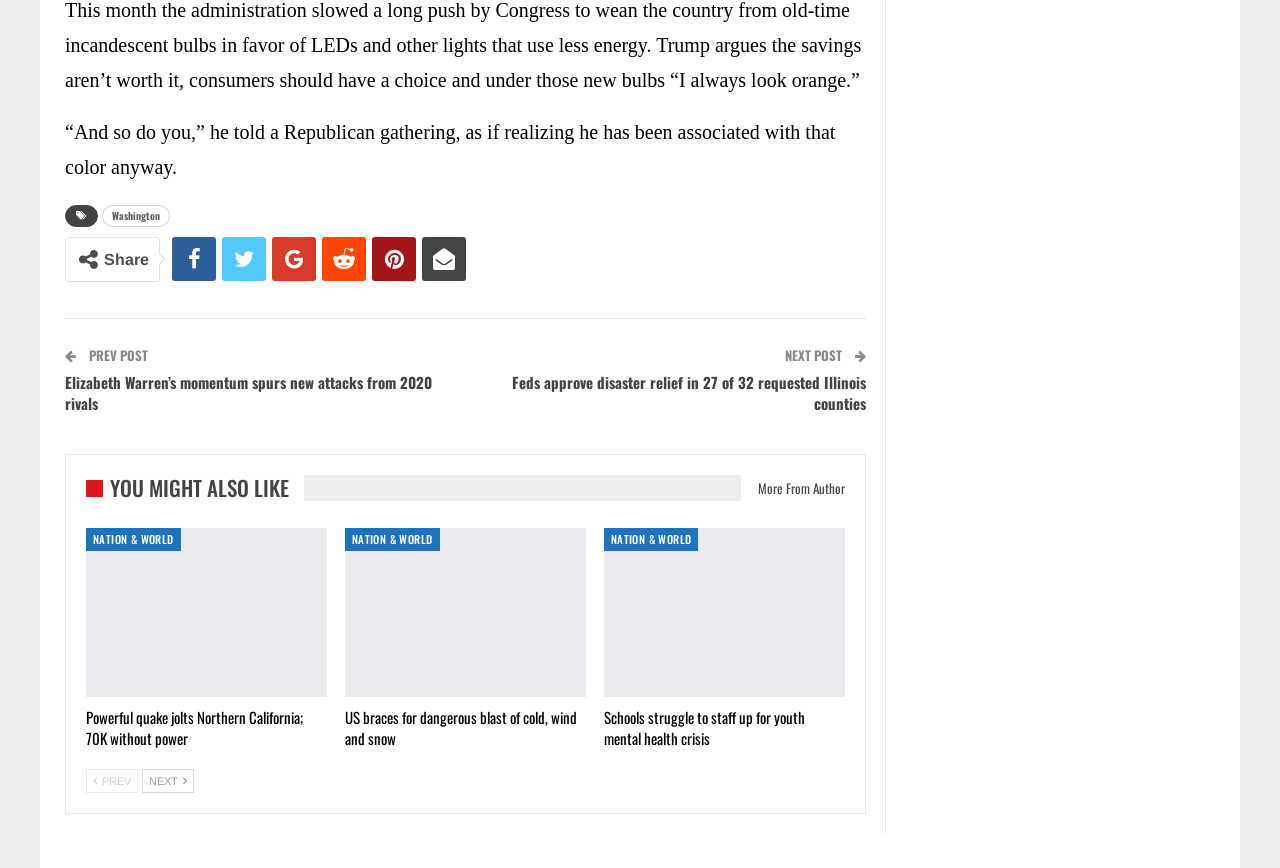What is the purpose of the links with icons?
Please answer the question as detailed as possible.

The links with icons, such as '', '', etc., are located near the 'Share' StaticText element with ID 590. These links are likely used for sharing the content of the webpage on various social media platforms.